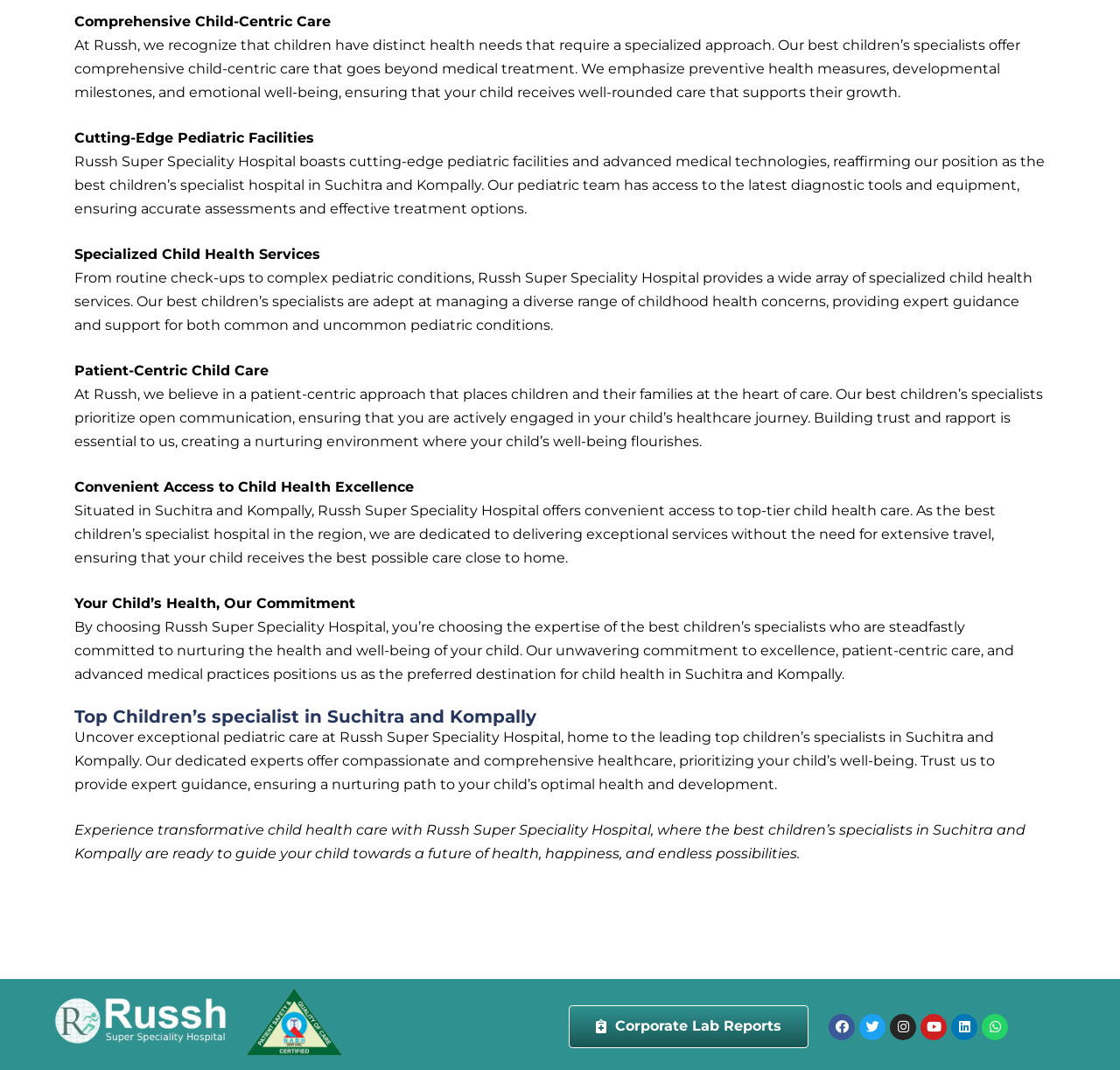Locate the UI element described as follows: "Youtube". Return the bounding box coordinates as four float numbers between 0 and 1 in the order [left, top, right, bottom].

[0.822, 0.947, 0.846, 0.972]